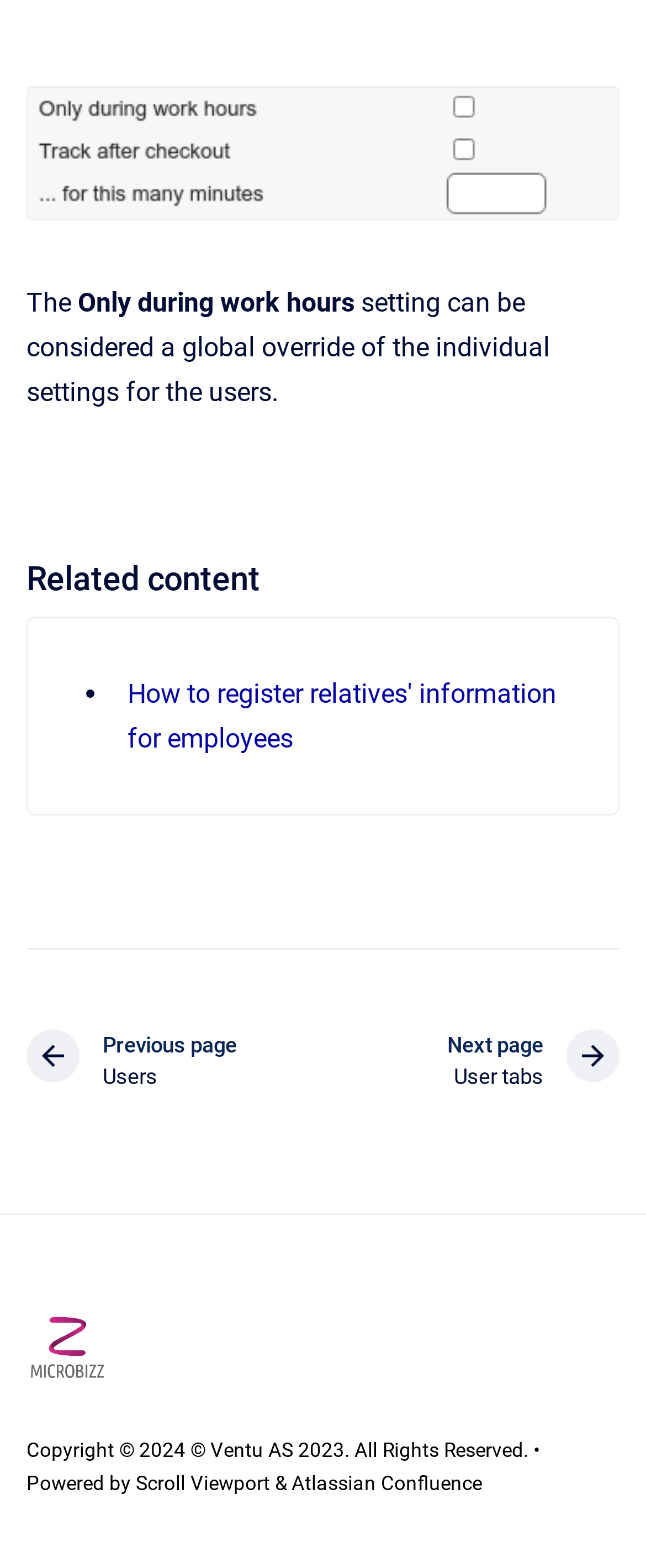What is the platform that powers the webpage?
Analyze the screenshot and provide a detailed answer to the question.

The platform that powers the webpage is Atlassian Confluence, as mentioned in the footer section of the webpage.